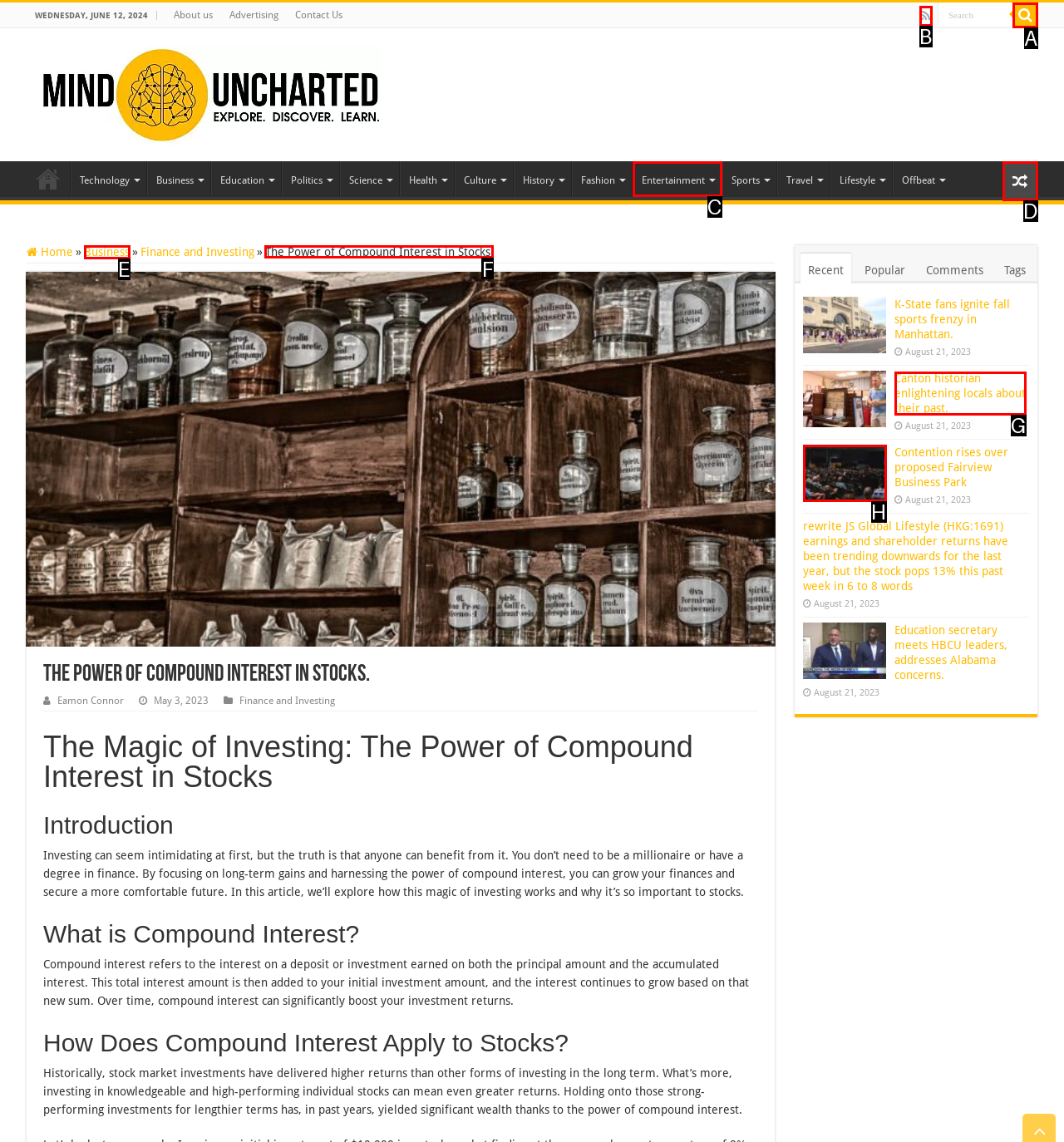Identify the correct choice to execute this task: Read the article about compound interest in stocks
Respond with the letter corresponding to the right option from the available choices.

F